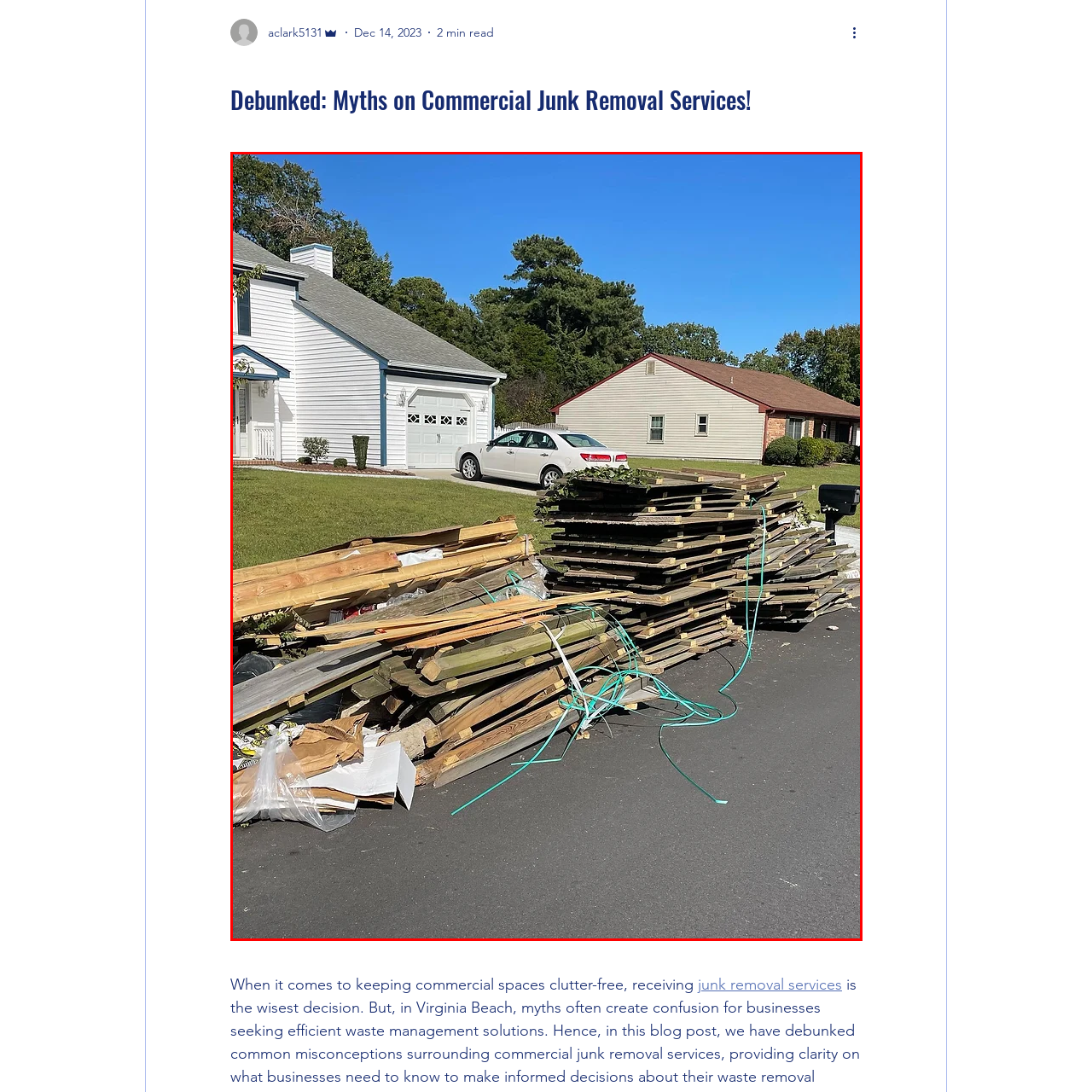Explain in detail what is happening in the image that is surrounded by the red box.

The image depicts a suburban scene featuring a significant pile of wooden debris, likely leftover materials from a construction or renovation project. The pile, prominently placed along the roadside, is composed of various wood planks, some still tied together with green straps, and other assorted debris, including plastic and cardboard. 

In the background, there's a modest two-story house with a light-colored exterior, which appears well-kept, and a neatly maintained lawn adorned with small shrubs. A parked white car is visible near the driveway of the house. Adjacent to this property, a single-story brick house can be seen, contributing to the overall residential ambiance of the neighborhood. The scene is brightly lit under clear blue skies, adding a sense of clarity and openness to the environment. 

This image effectively illustrates the topic of "Commercial Junk Removal," highlighting the challenges associated with managing and clearing debris in residential areas.